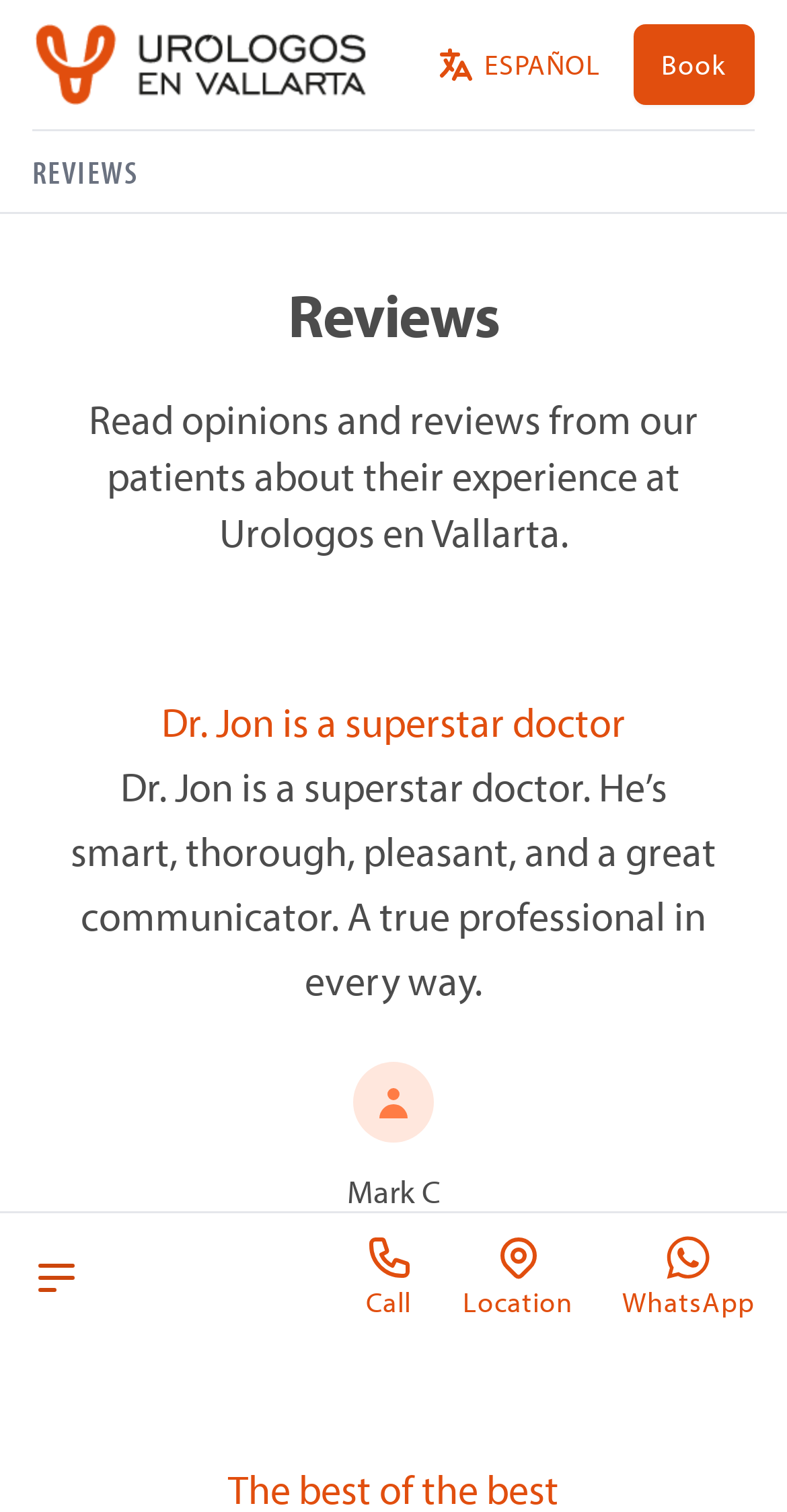Using the given description, provide the bounding box coordinates formatted as (top-left x, top-left y, bottom-right x, bottom-right y), with all values being floating point numbers between 0 and 1. Description: Open Menu

[0.041, 0.802, 0.103, 0.887]